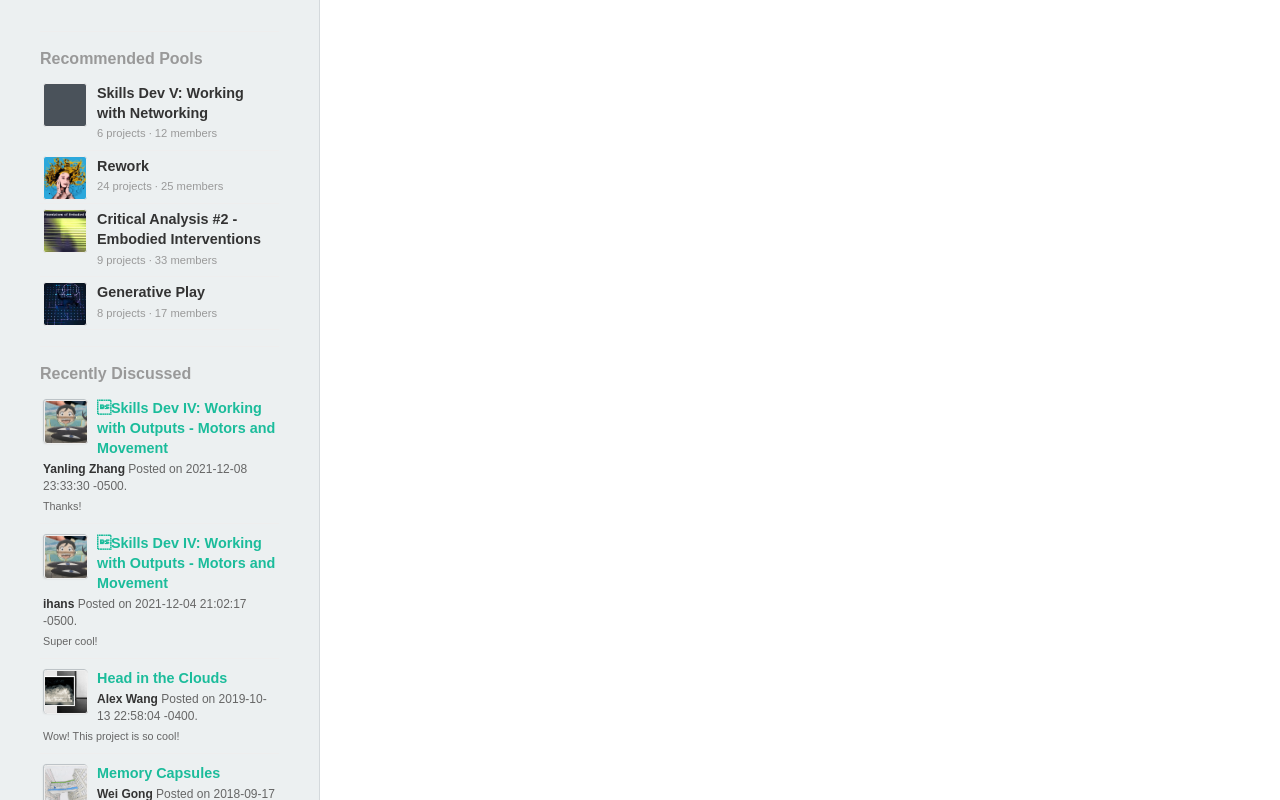Ascertain the bounding box coordinates for the UI element detailed here: "Rework". The coordinates should be provided as [left, top, right, bottom] with each value being a float between 0 and 1.

[0.034, 0.195, 0.216, 0.22]